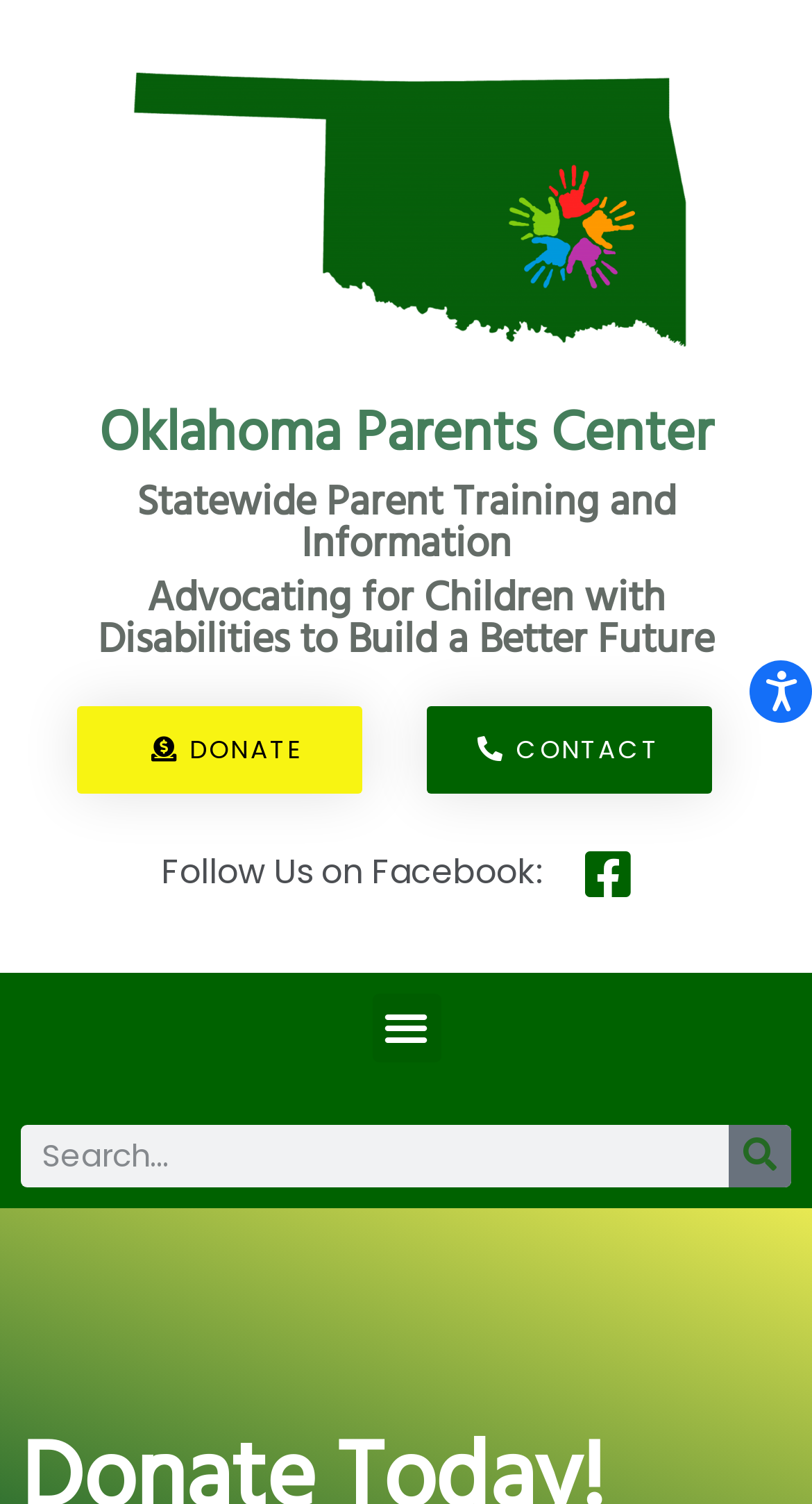Find the bounding box coordinates of the clickable element required to execute the following instruction: "Toggle the menu". Provide the coordinates as four float numbers between 0 and 1, i.e., [left, top, right, bottom].

[0.458, 0.66, 0.542, 0.706]